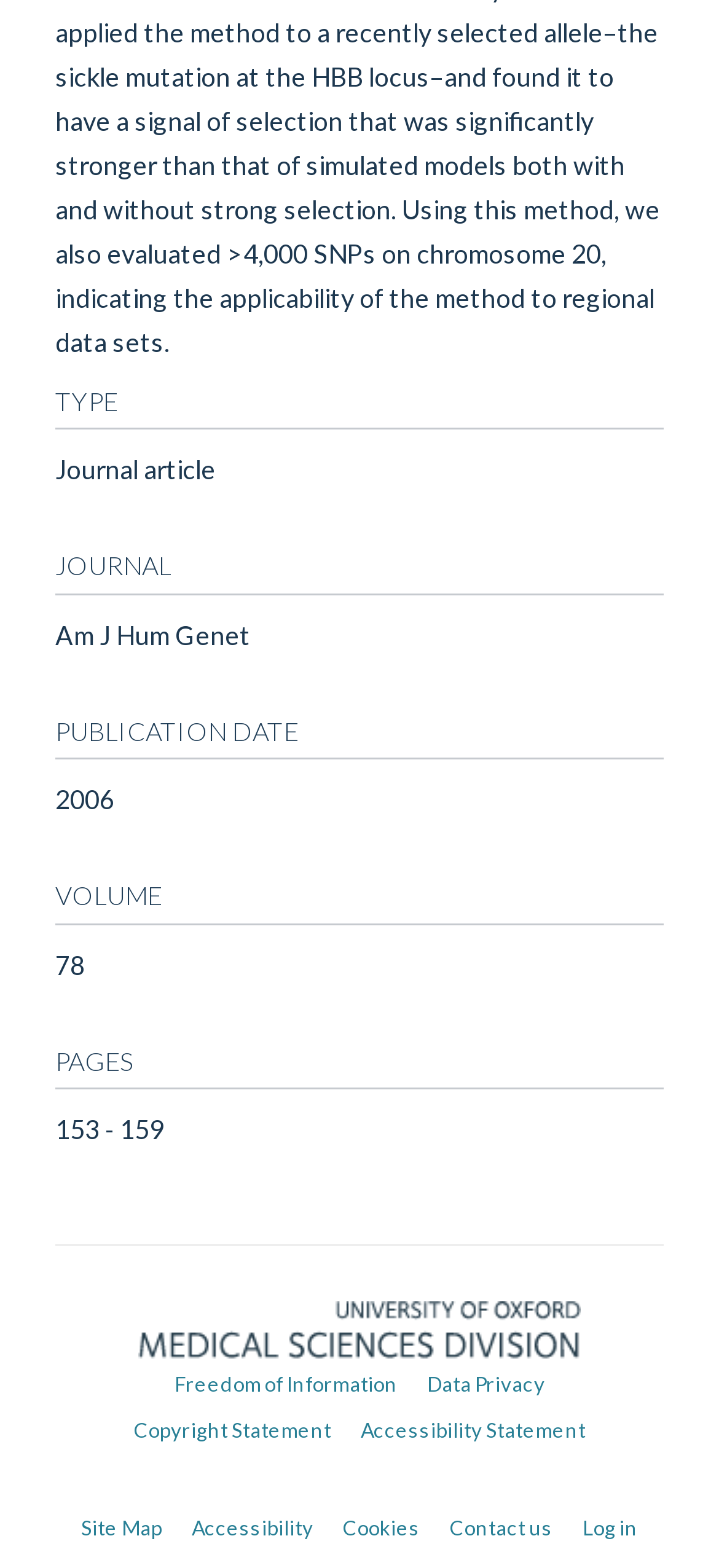Please identify the bounding box coordinates of the element on the webpage that should be clicked to follow this instruction: "Visit Medical Sciences Division, University of Oxford". The bounding box coordinates should be given as four float numbers between 0 and 1, formatted as [left, top, right, bottom].

[0.077, 0.818, 0.923, 0.868]